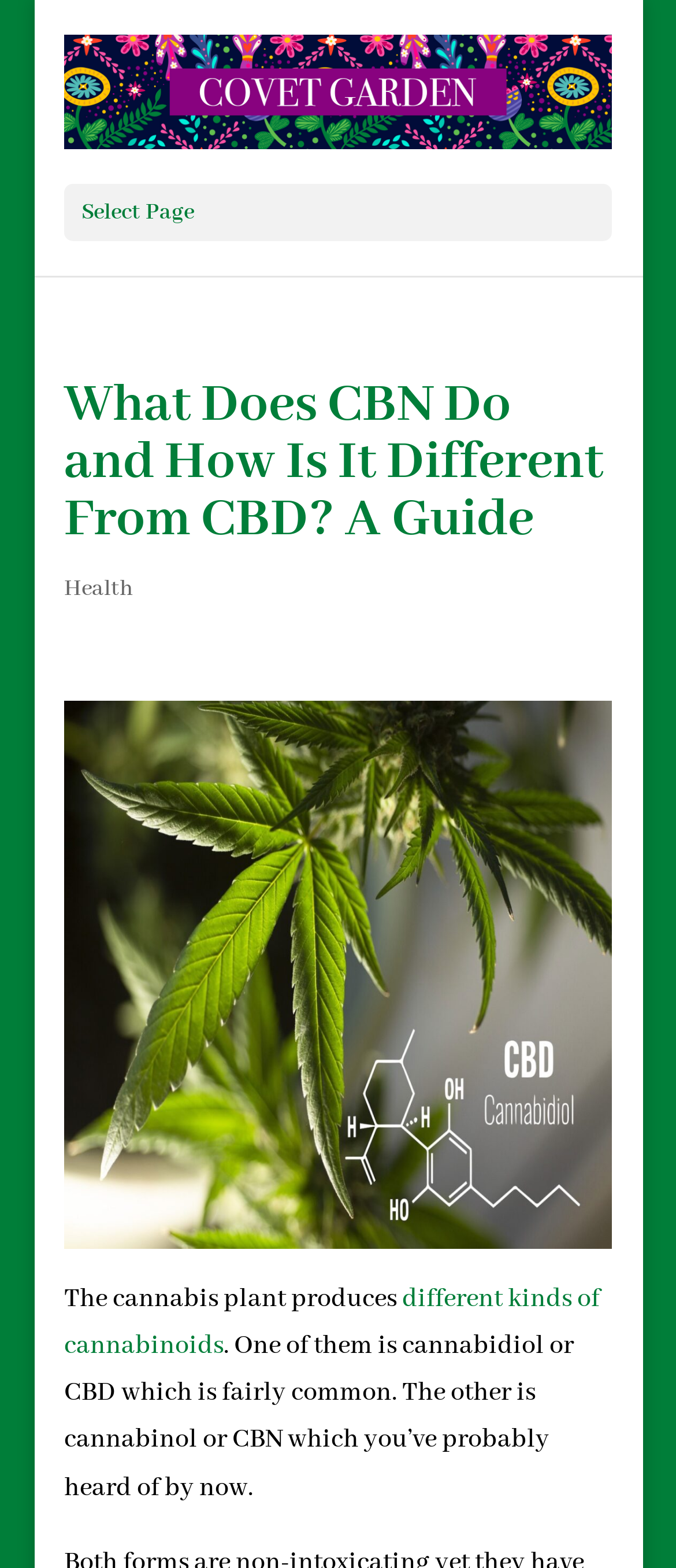Identify and provide the text content of the webpage's primary headline.

What Does CBN Do and How Is It Different From CBD? A Guide